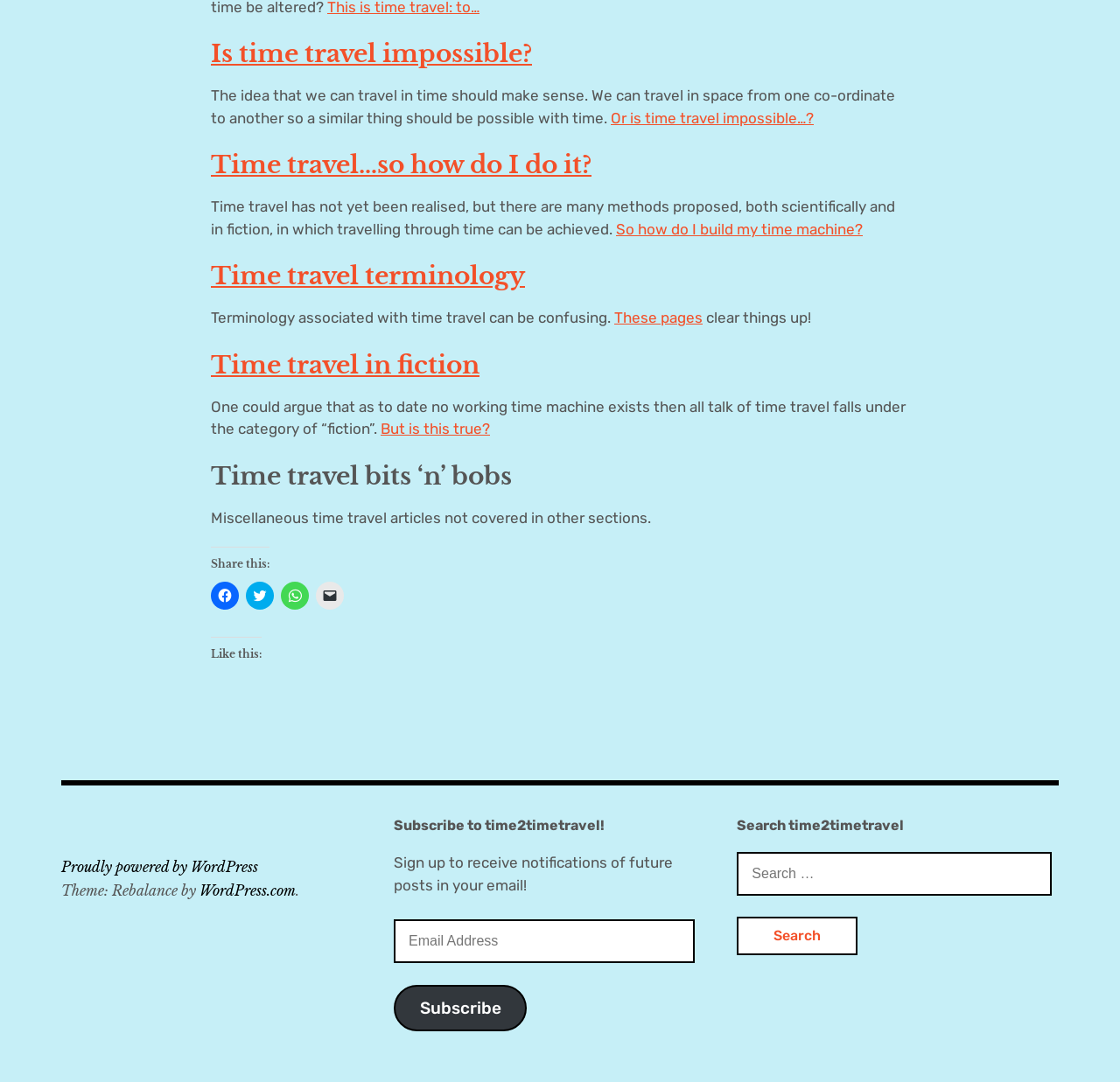What is the purpose of the 'Subscribe to time2timetravel!' section?
Please give a detailed answer to the question using the information shown in the image.

The 'Subscribe to time2timetravel!' section contains a textbox for email address and a 'Subscribe' button, indicating that its purpose is to allow users to sign up to receive notifications of future posts in their email.